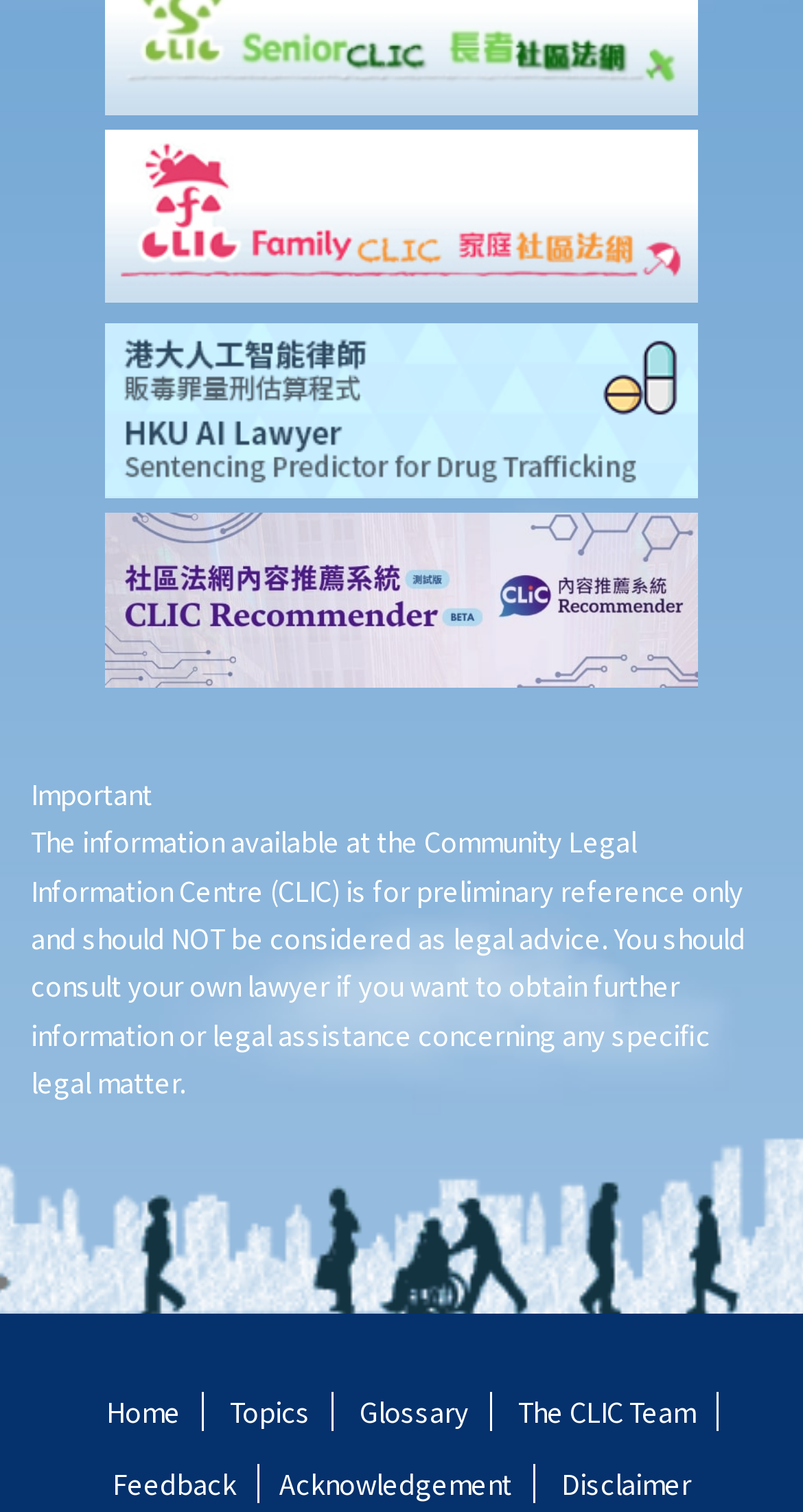Locate the bounding box coordinates of the element you need to click to accomplish the task described by this instruction: "Go to the 'Home' page".

[0.106, 0.92, 0.253, 0.946]